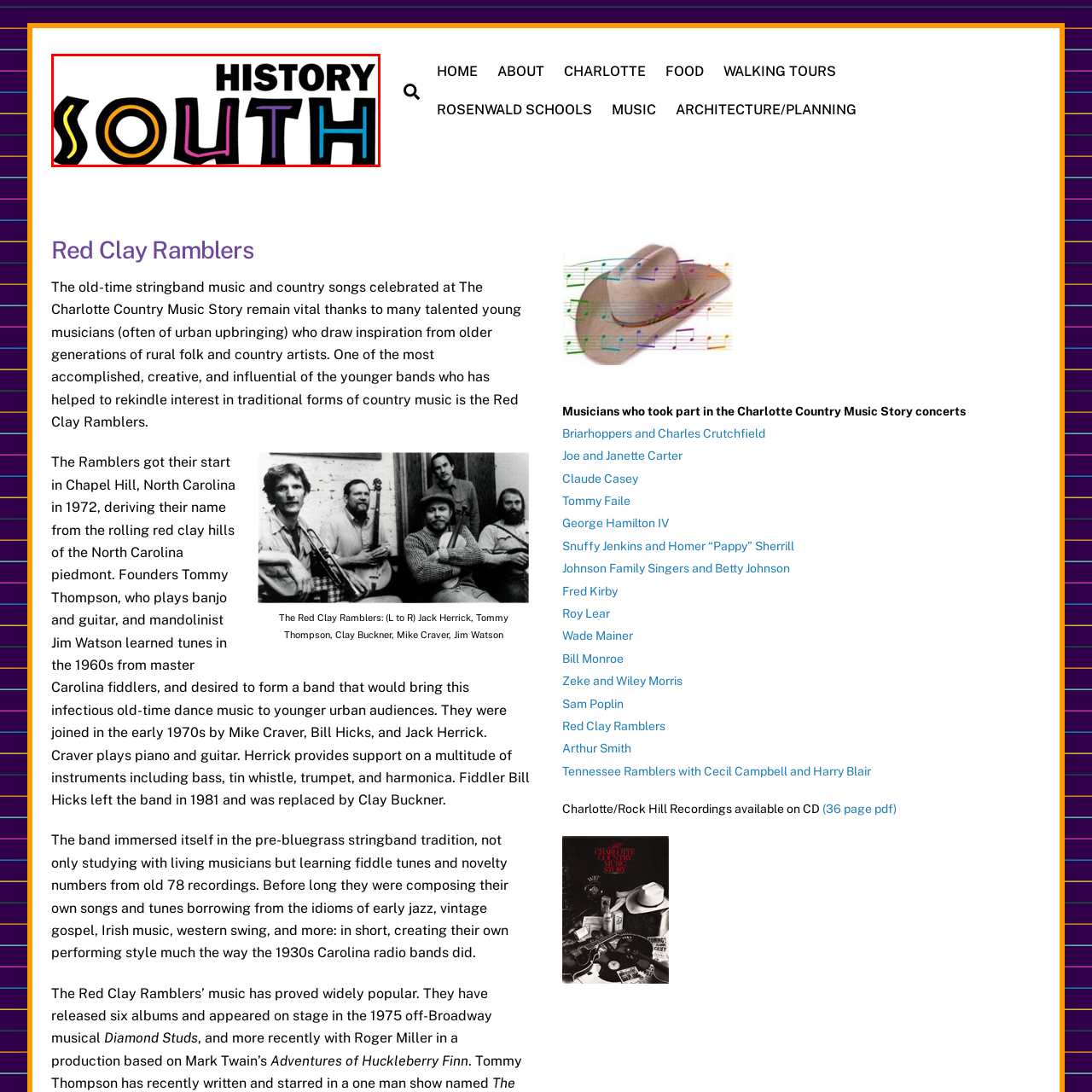Check the picture within the red bounding box and provide a brief answer using one word or phrase: How many colors are used in the word 'SOUTH'?

three